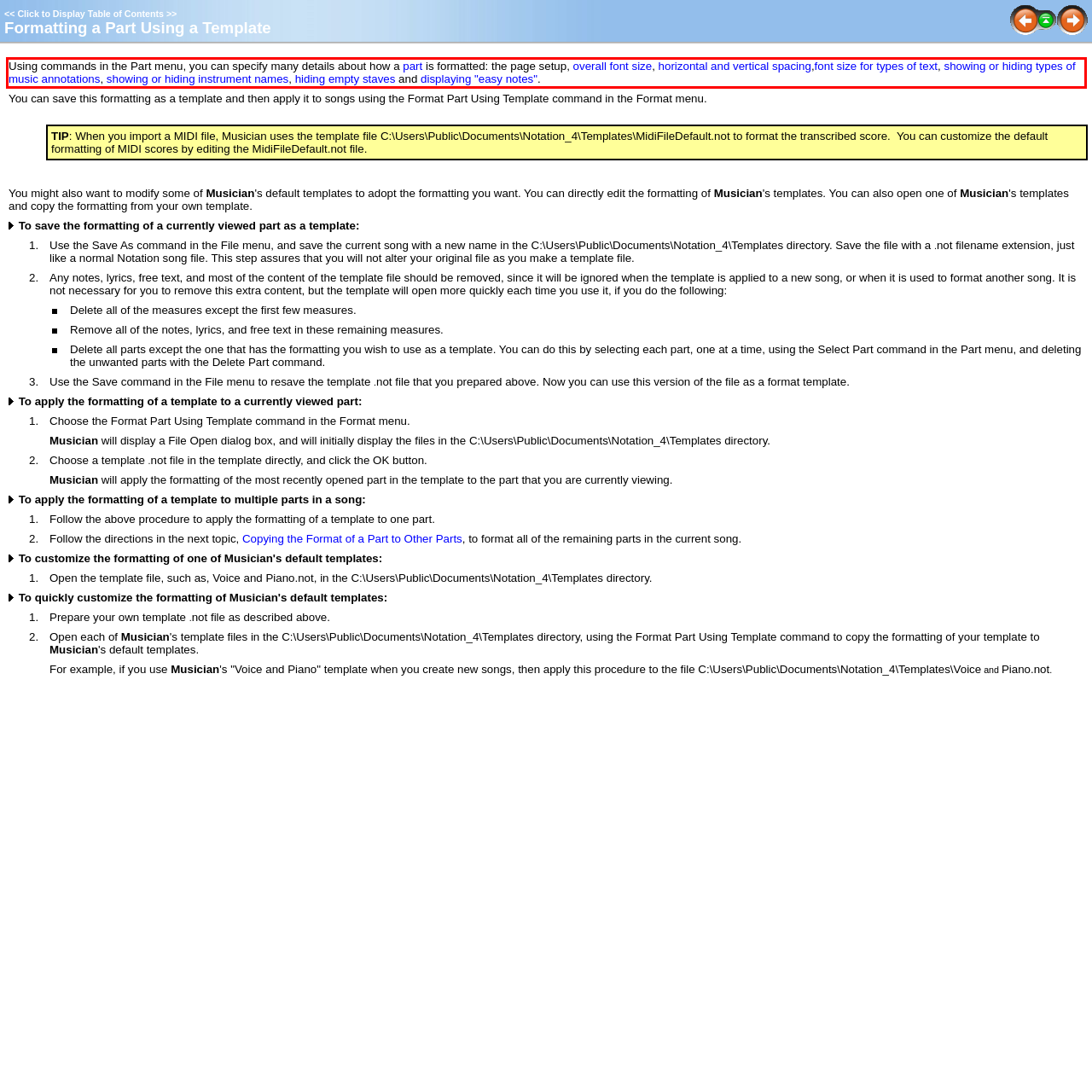Extract and provide the text found inside the red rectangle in the screenshot of the webpage.

Using commands in the Part menu, you can specify many details about how a part is formatted: the page setup, overall font size, horizontal and vertical spacing,font size for types of text, showing or hiding types of music annotations, showing or hiding instrument names, hiding empty staves and displaying "easy notes".